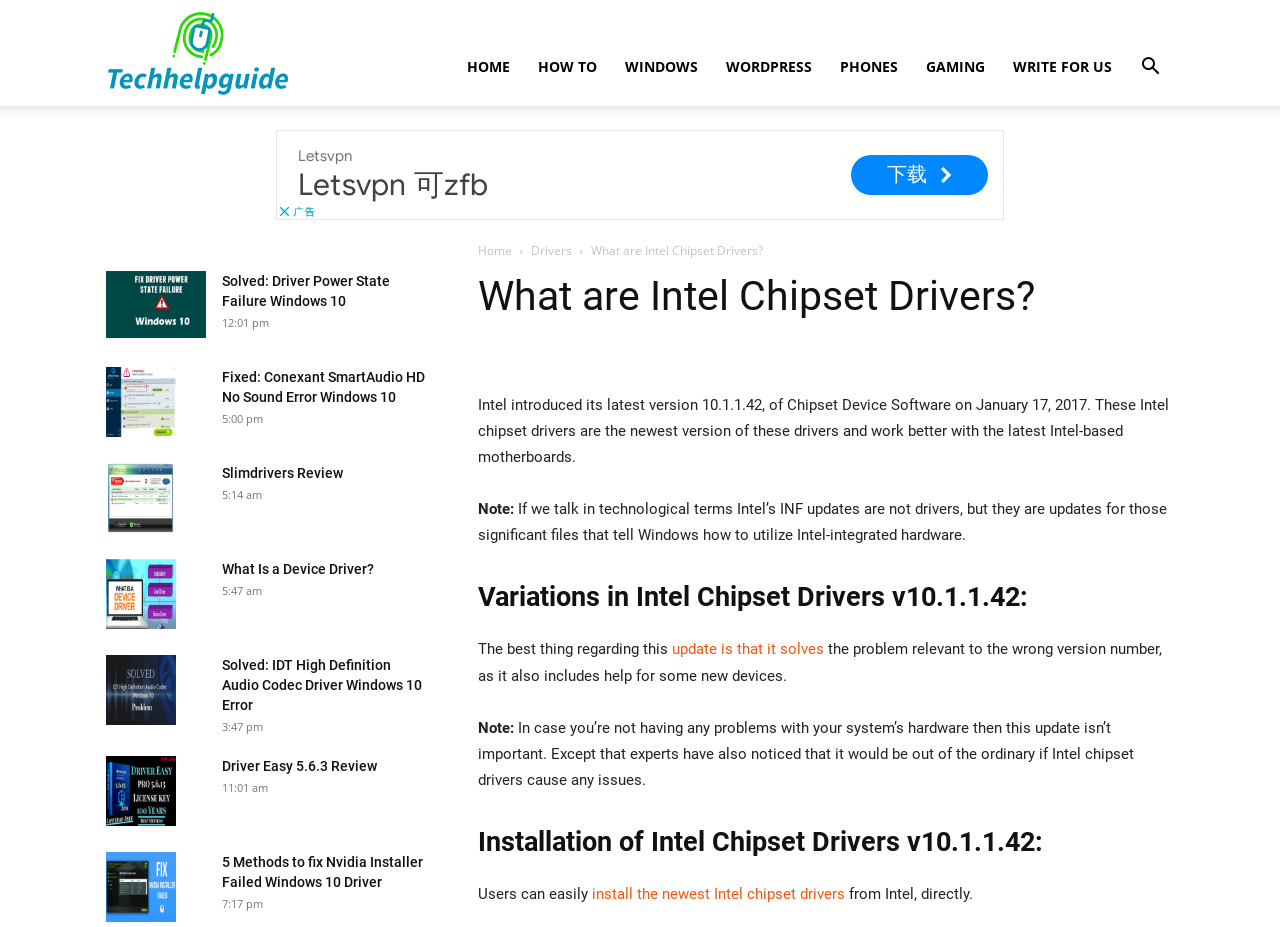Determine the main text heading of the webpage and provide its content.

What are Intel Chipset Drivers?